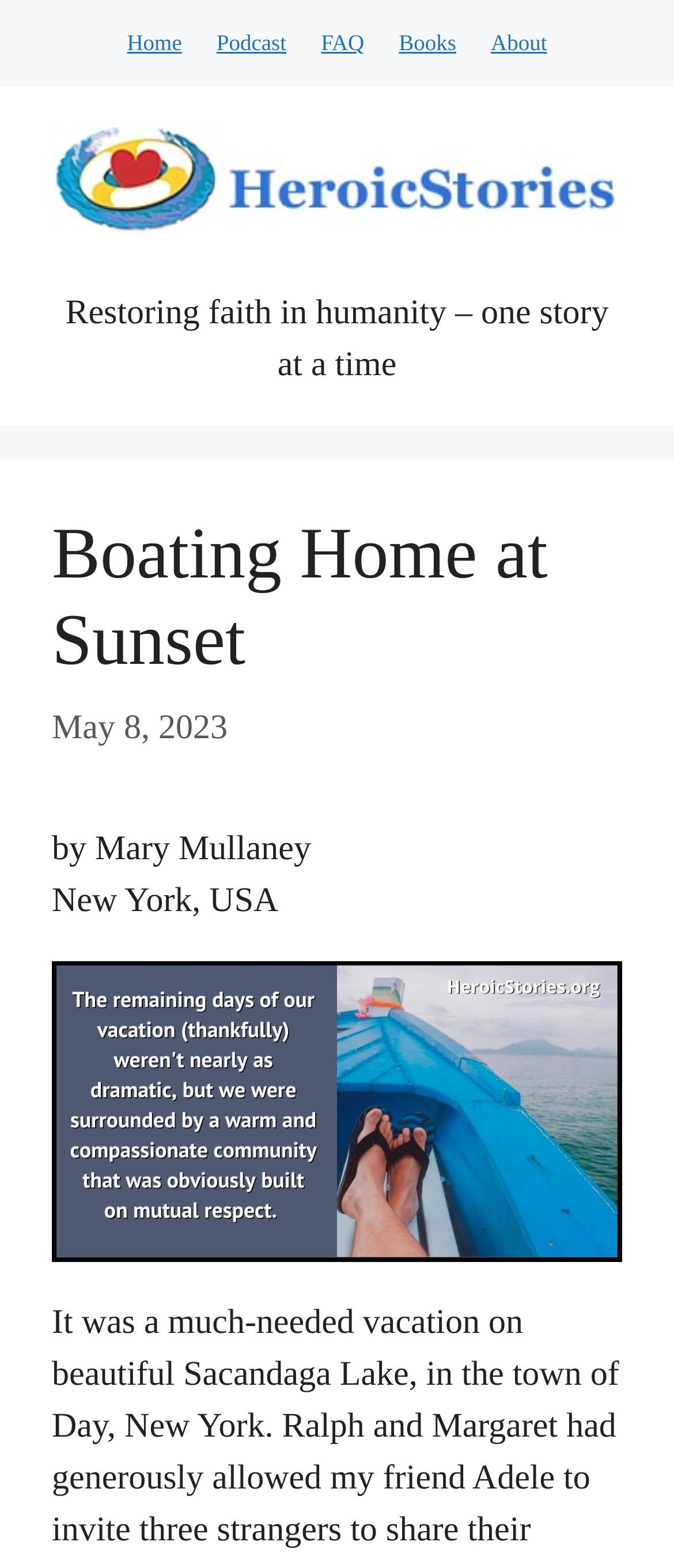Answer the question with a single word or phrase: 
What is the name of the website?

HeroicStories